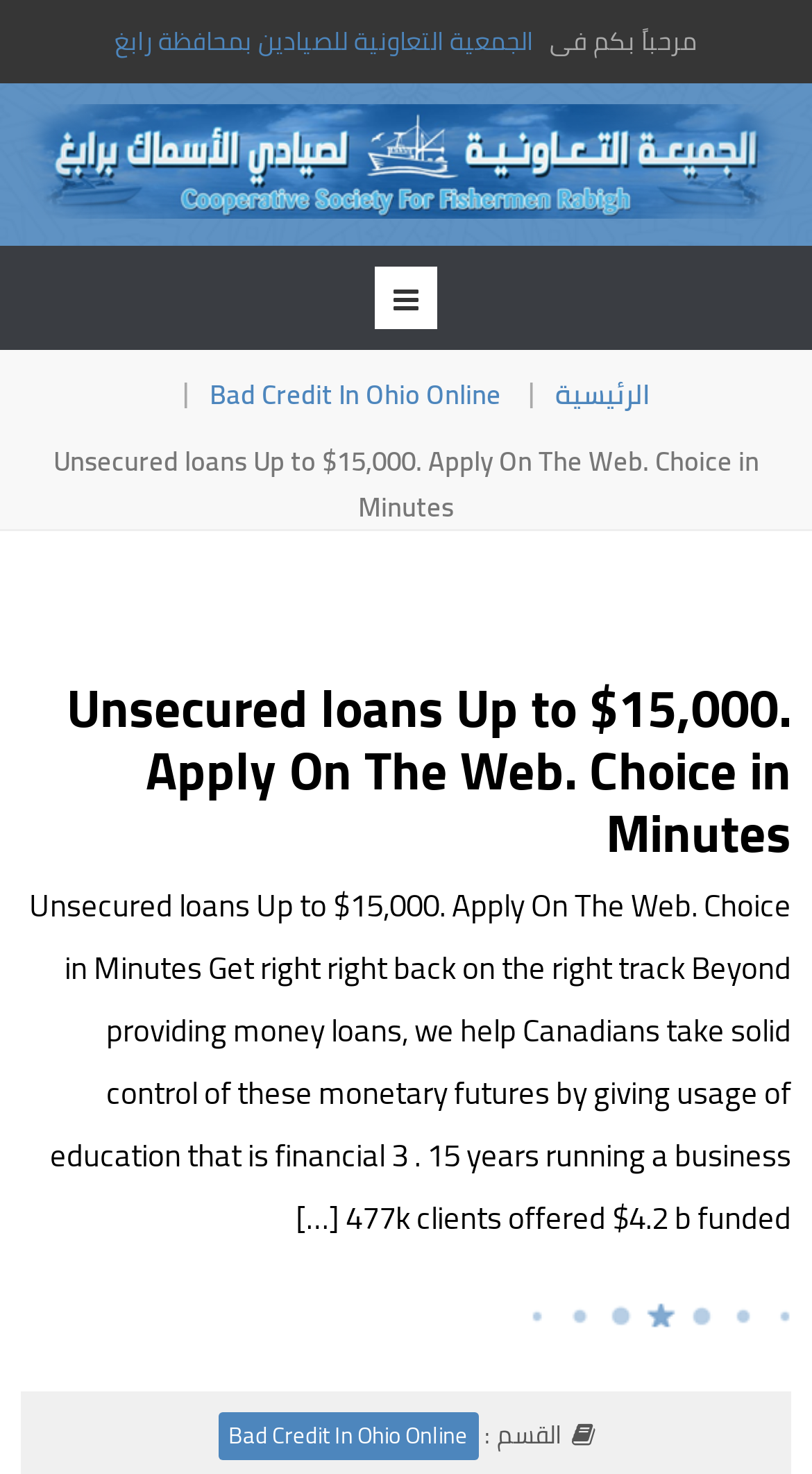Using the description "Bad Credit In Ohio Online", predict the bounding box of the relevant HTML element.

[0.258, 0.238, 0.617, 0.297]